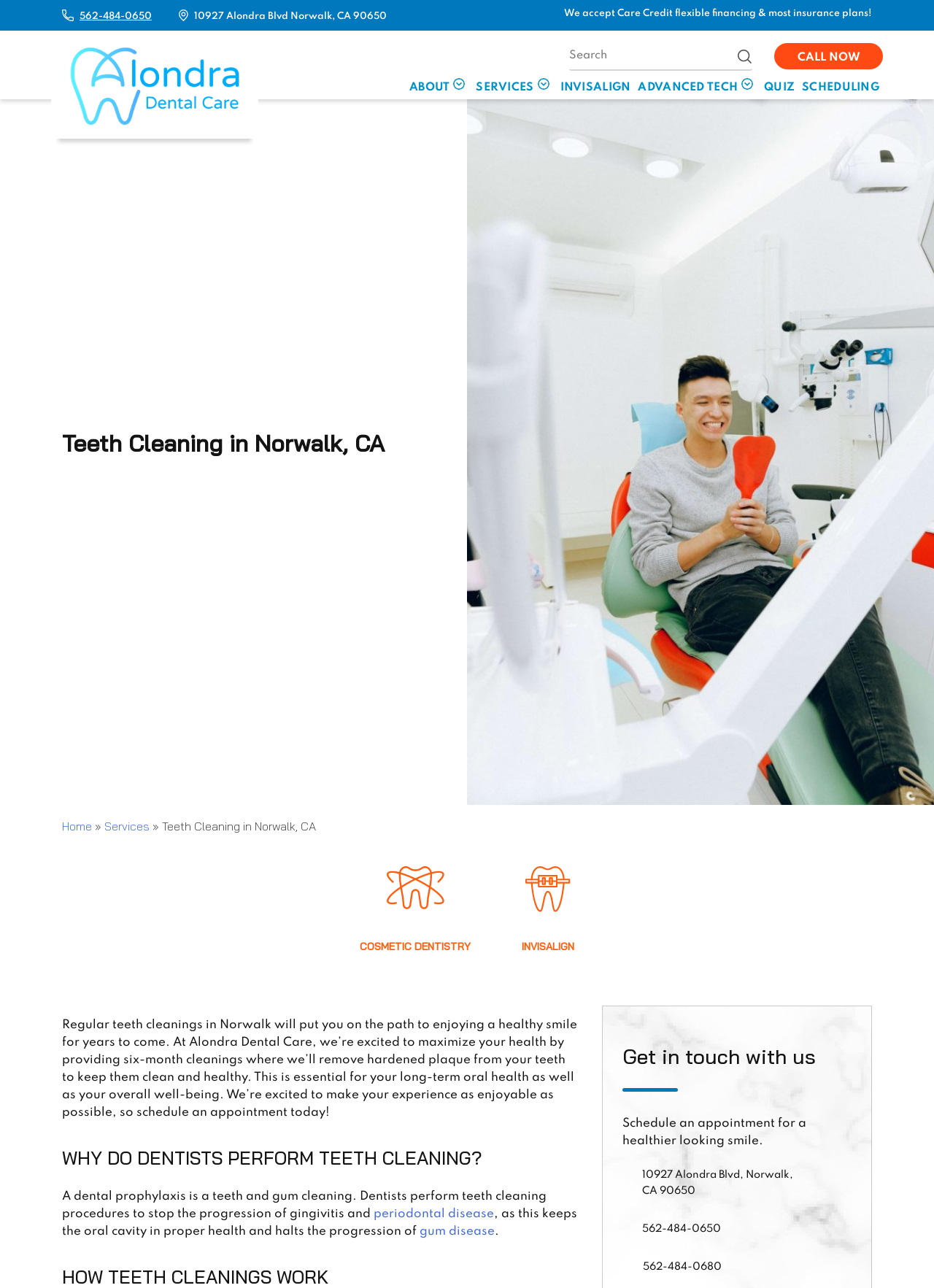Find the bounding box coordinates for the HTML element described as: "alt="Tooth Icon cross"". The coordinates should consist of four float values between 0 and 1, i.e., [left, top, right, bottom].

[0.385, 0.672, 0.504, 0.71]